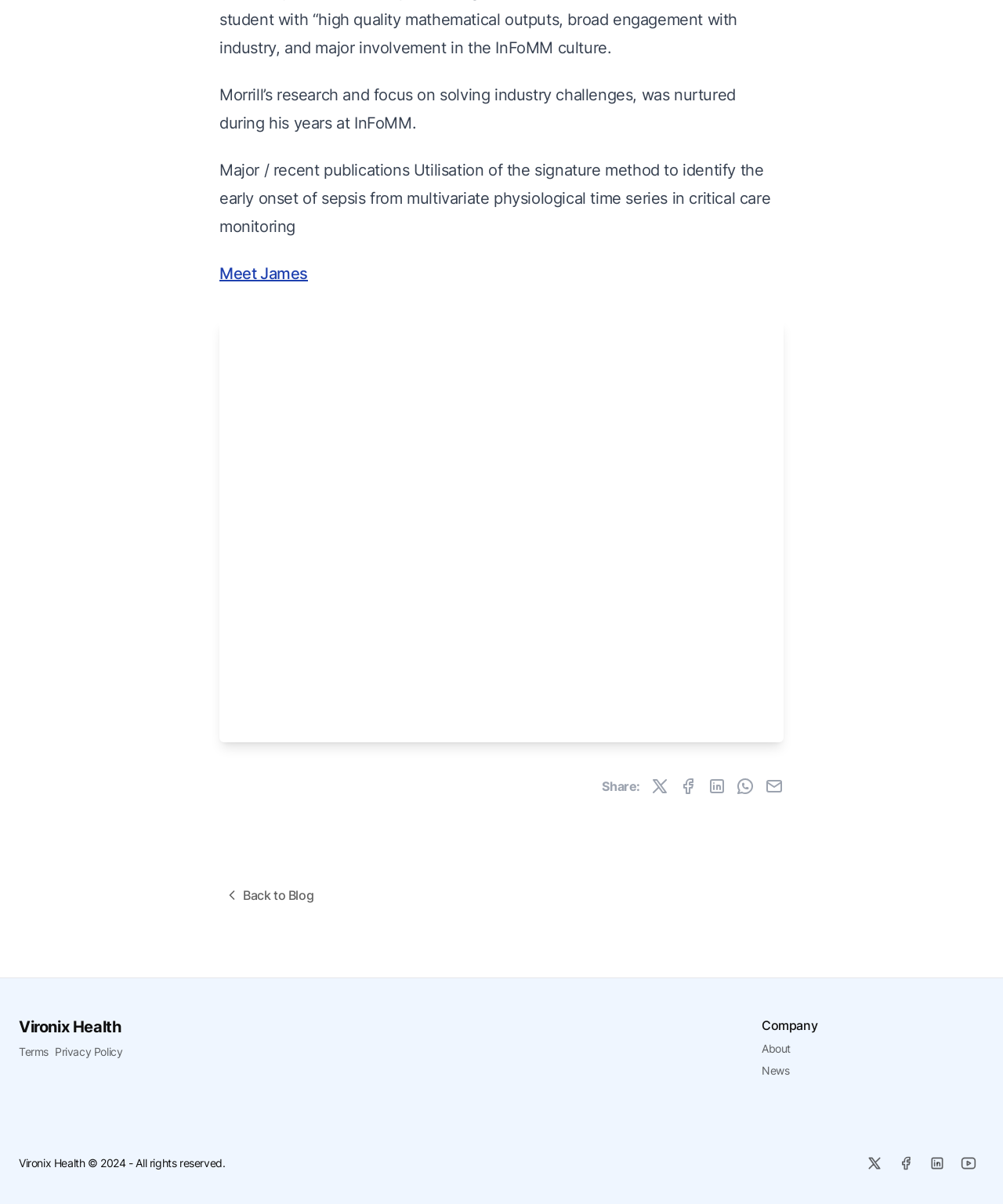Please find the bounding box coordinates of the element that needs to be clicked to perform the following instruction: "Go back to Blog". The bounding box coordinates should be four float numbers between 0 and 1, represented as [left, top, right, bottom].

[0.219, 0.727, 0.322, 0.76]